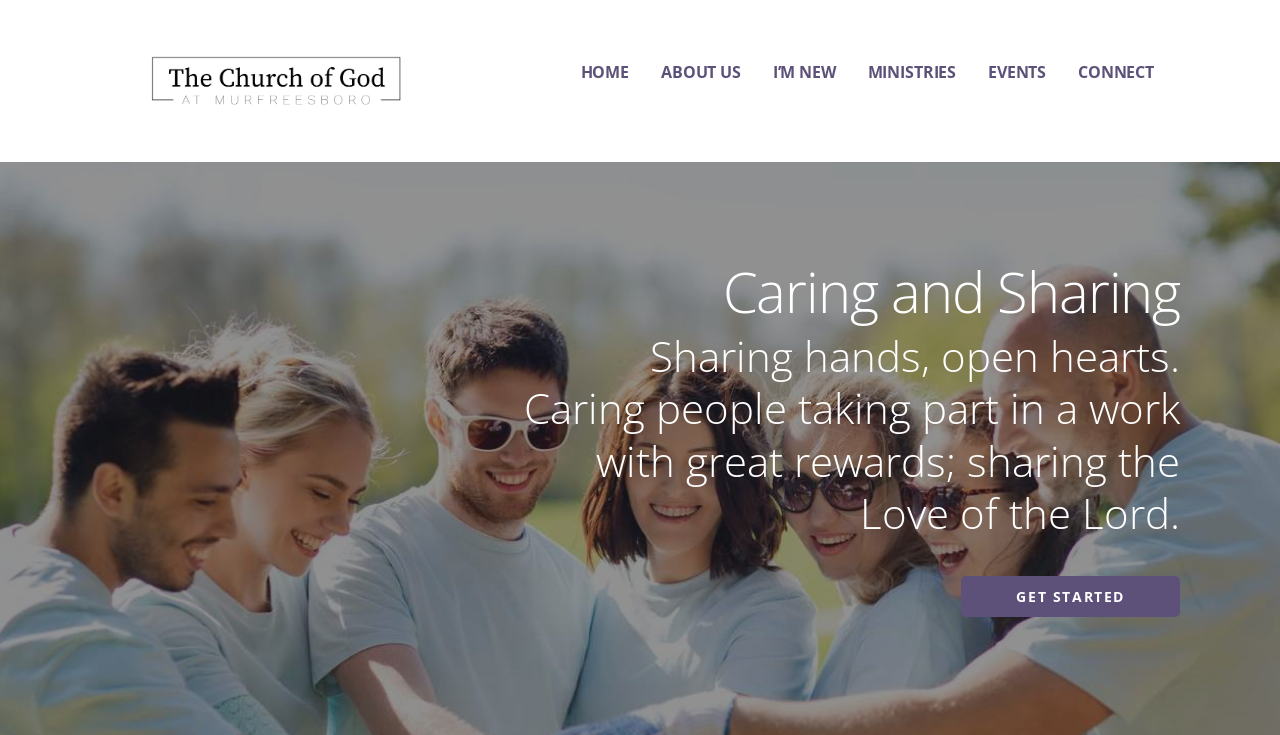Refer to the screenshot and give an in-depth answer to this question: What is the theme of the church?

I found the theme of the church by looking at the top-center of the webpage, where I saw the text 'SPEAKING THE TRUTH IN LOVE (EPH. 4:15)'. This suggests that the church's theme is based on Ephesians 4:15, which emphasizes speaking the truth in love.